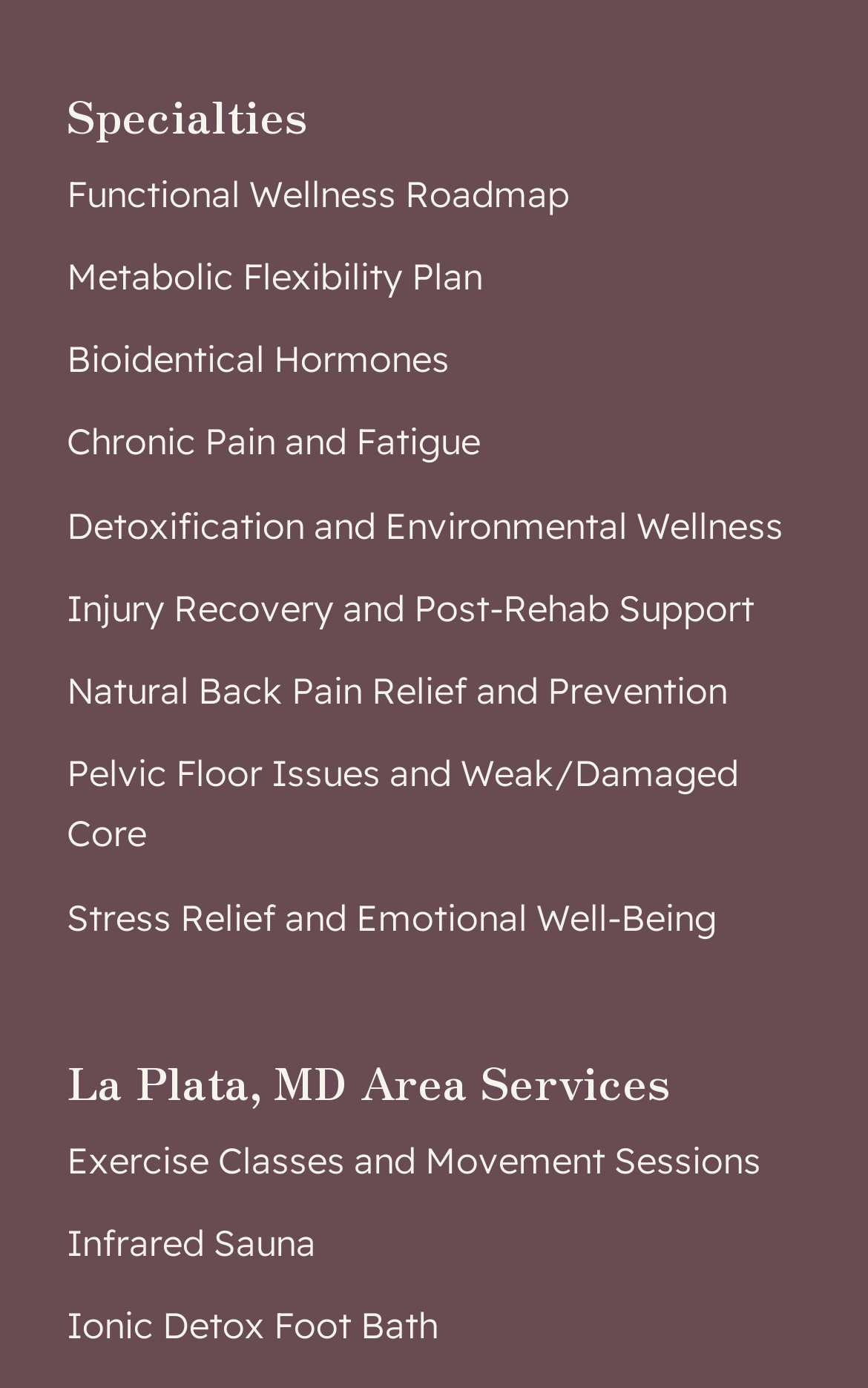Find the bounding box coordinates for the area that must be clicked to perform this action: "Learn about Exercise Classes and Movement Sessions".

[0.077, 0.815, 0.923, 0.861]